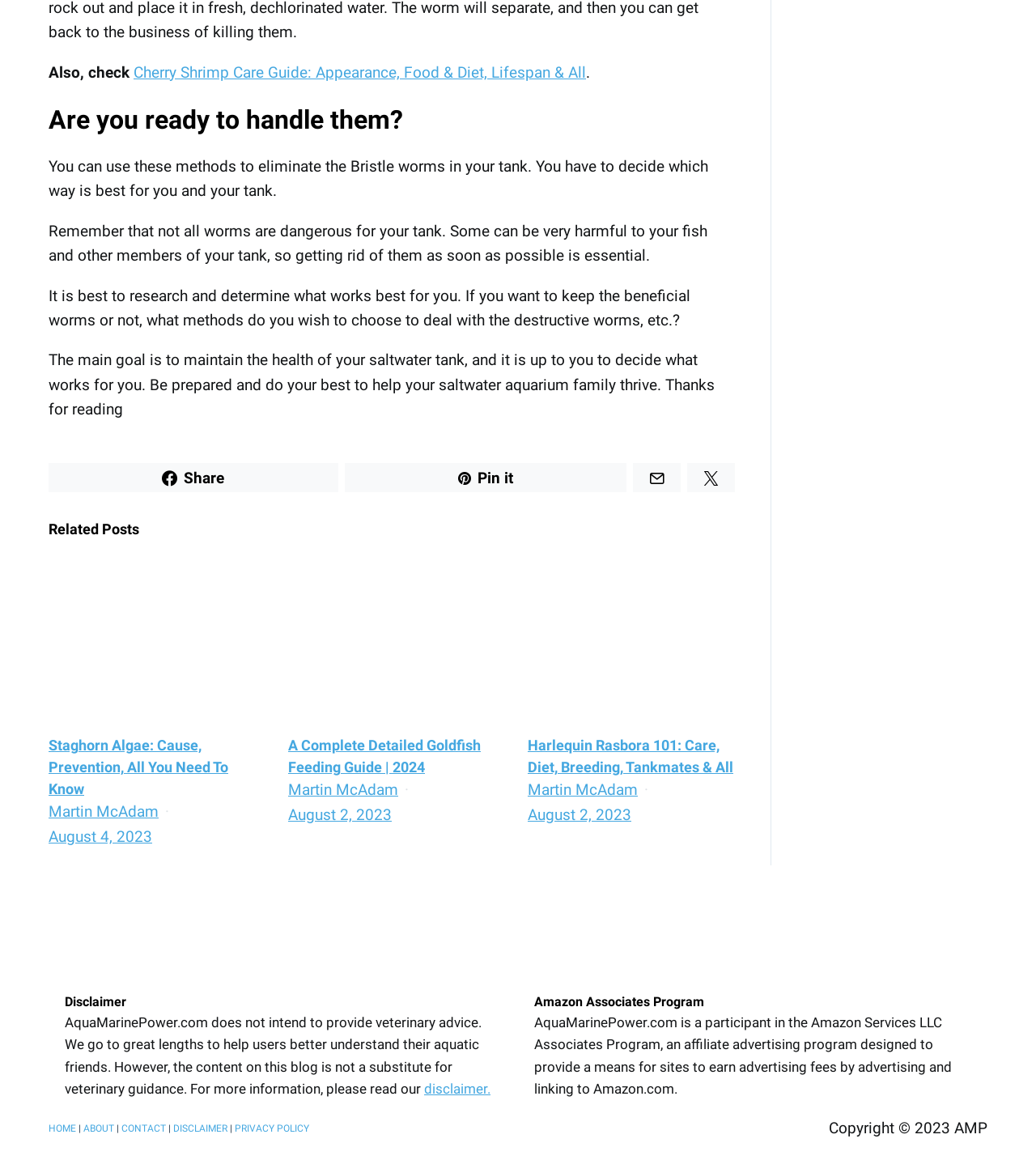Reply to the question with a single word or phrase:
What is the Amazon program that AquaMarinePower.com participates in?

Amazon Associates Program